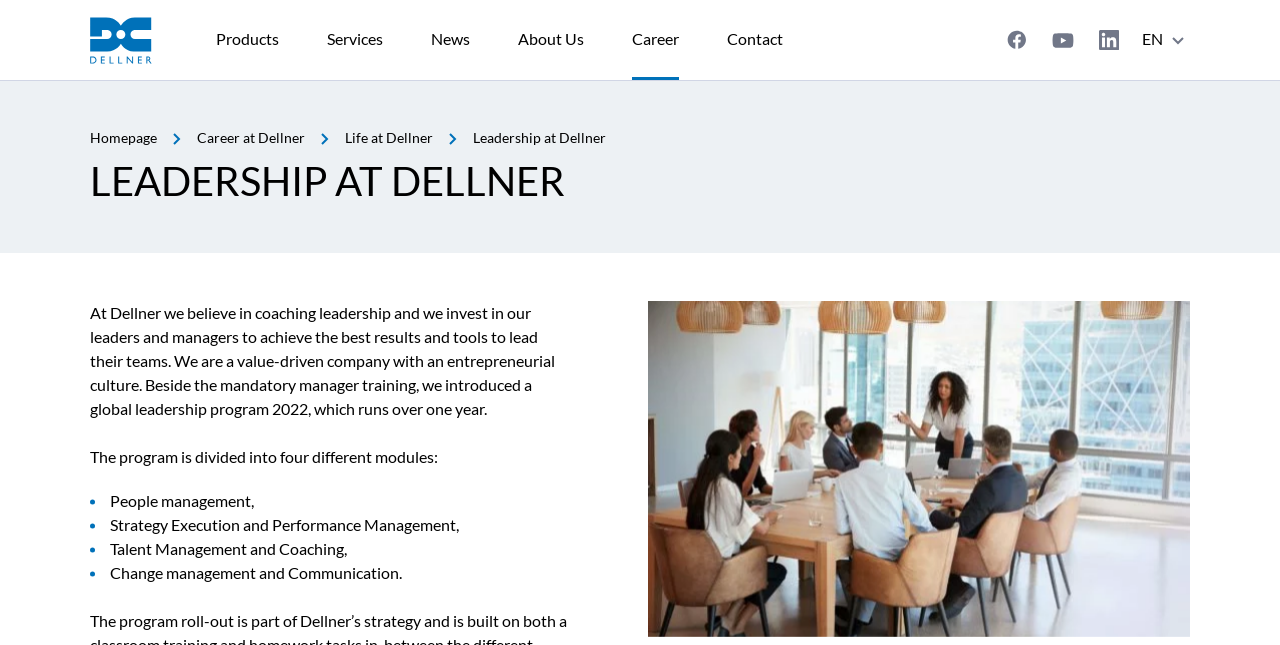Please provide a comprehensive response to the question based on the details in the image: What is the company name on the homepage link?

I found the company name 'Dellner' on the homepage link by looking at the link element with the text 'Go to the homepage of Dellner'.